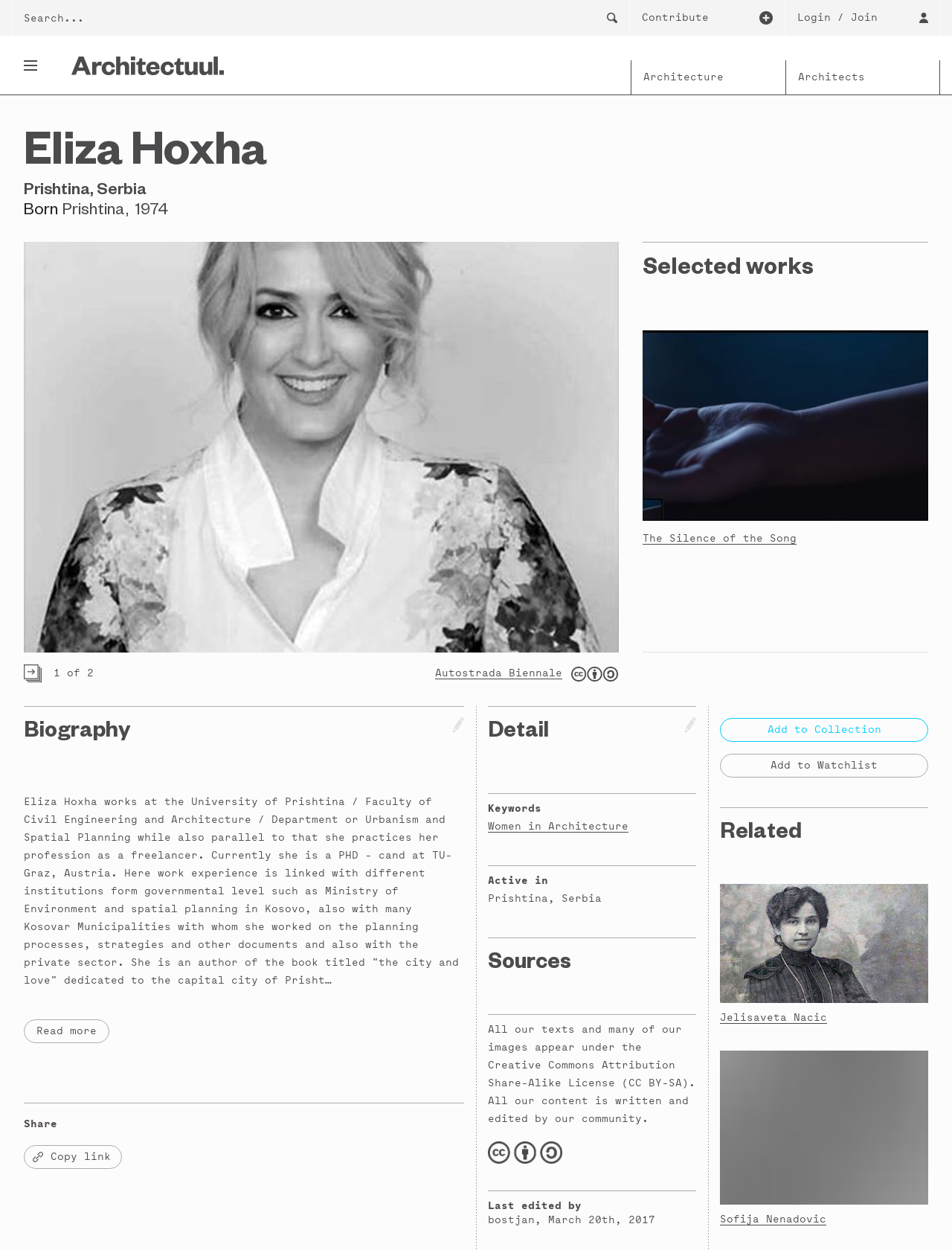Where is Eliza Hoxha from?
Look at the screenshot and respond with a single word or phrase.

Prishtina, Serbia